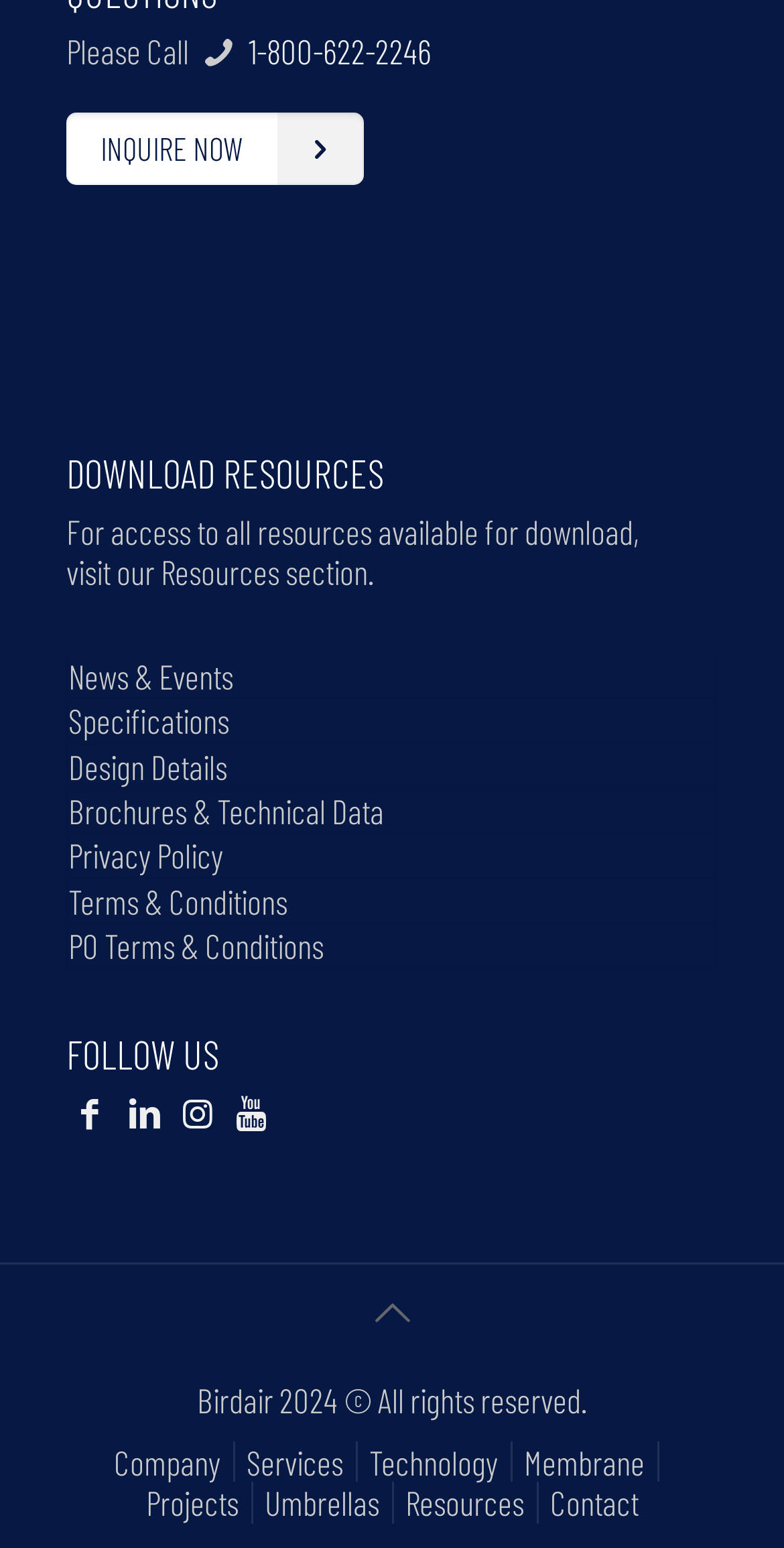Please provide a comprehensive response to the question based on the details in the image: How many main navigation links are there?

The main navigation links are located at the bottom of the webpage, and there are seven links, which are 'Company', 'Services', 'Technology', 'Membrane', 'Projects', 'Umbrellas', and 'Resources'.